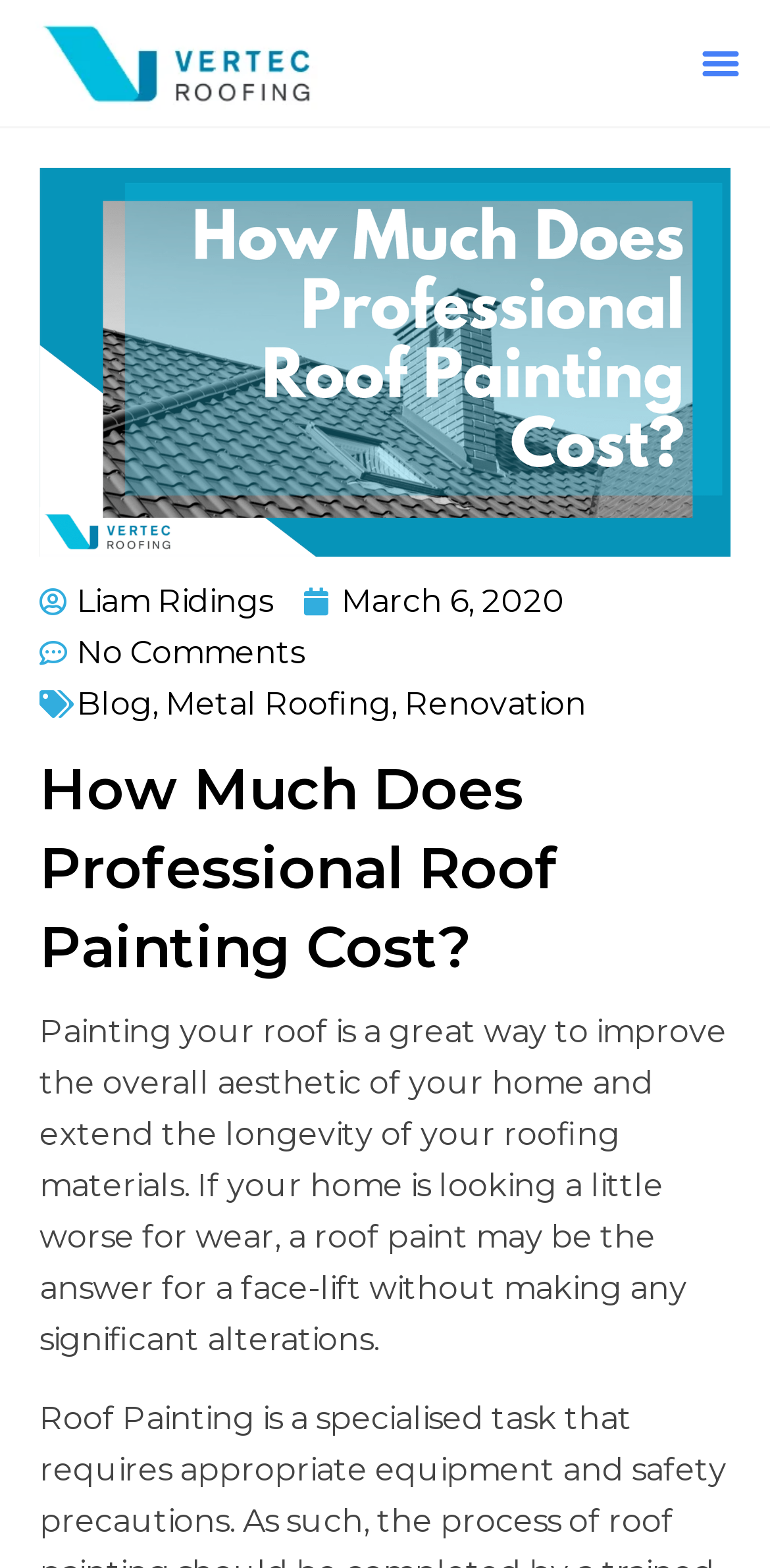Explain the webpage in detail, including its primary components.

The webpage is about professional roof painting costs, with a main heading "How Much Does Professional Roof Painting Cost?" at the top center of the page. Below the heading, there is a large image taking up most of the width of the page, showing a professional roof painting scene. 

On the top left, there is a link with no text, and on the top right, there is a button labeled "Menu Toggle". 

Below the image, there are several links and text elements. On the left, there are links to the author "Liam Ridings" and the date "March 6, 2020", with a time element next to the date. Next to these links, there is a link labeled "No Comments". 

On the right side of these links, there are three more links: "Blog", "Metal Roofing", and "Renovation", separated by commas. 

Further down the page, there is a paragraph of text that explains the benefits of painting your roof, including improving the aesthetic of your home and extending the longevity of your roofing materials.